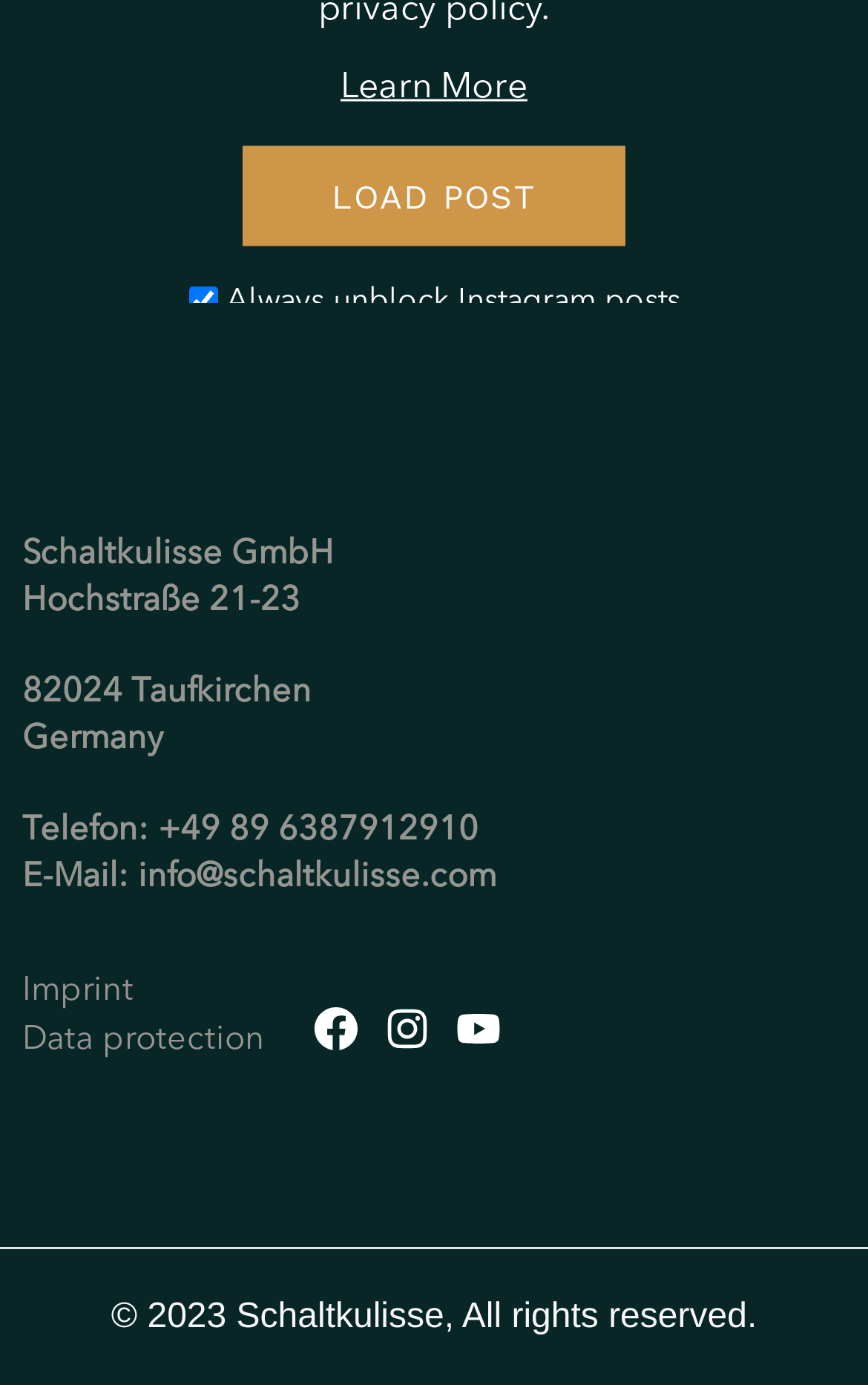What is the phone number?
Answer the question with a single word or phrase, referring to the image.

+49 89 6387912910